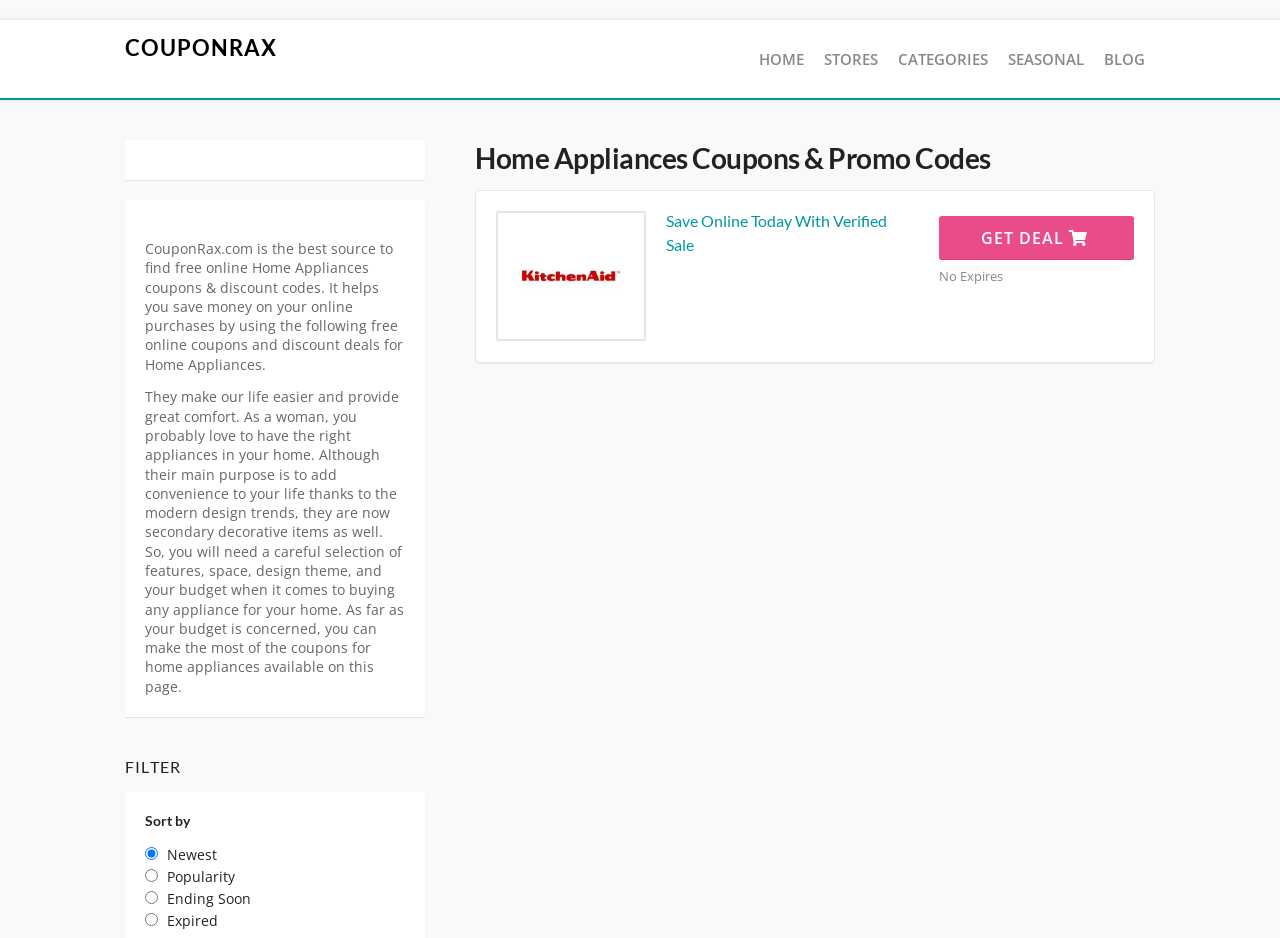Answer the question with a single word or phrase: 
What is the benefit of using the website?

Save money on online purchases